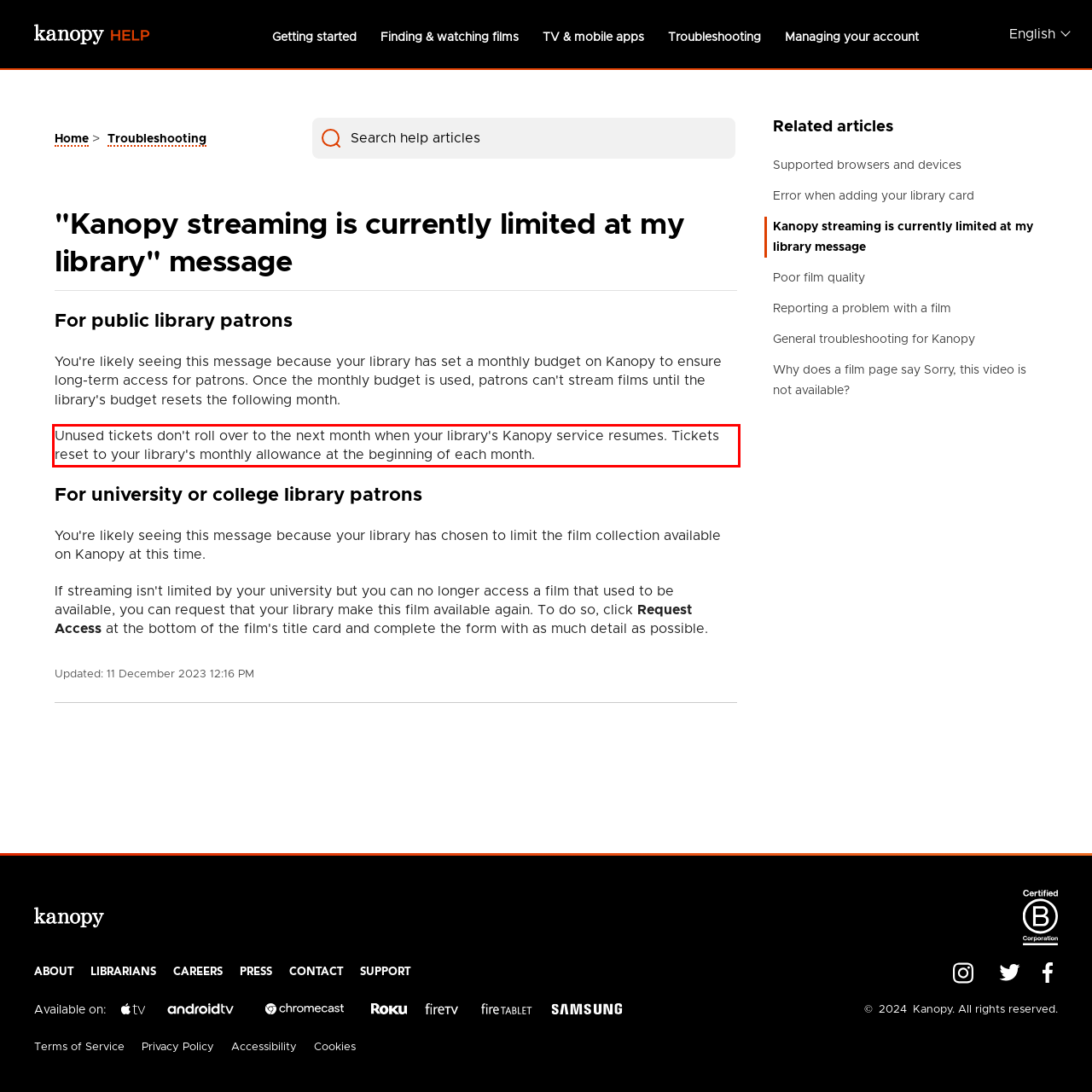Using the provided webpage screenshot, recognize the text content in the area marked by the red bounding box.

Unused tickets don't roll over to the next month when your library's Kanopy service resumes. Tickets reset to your library's monthly allowance at the beginning of each month.